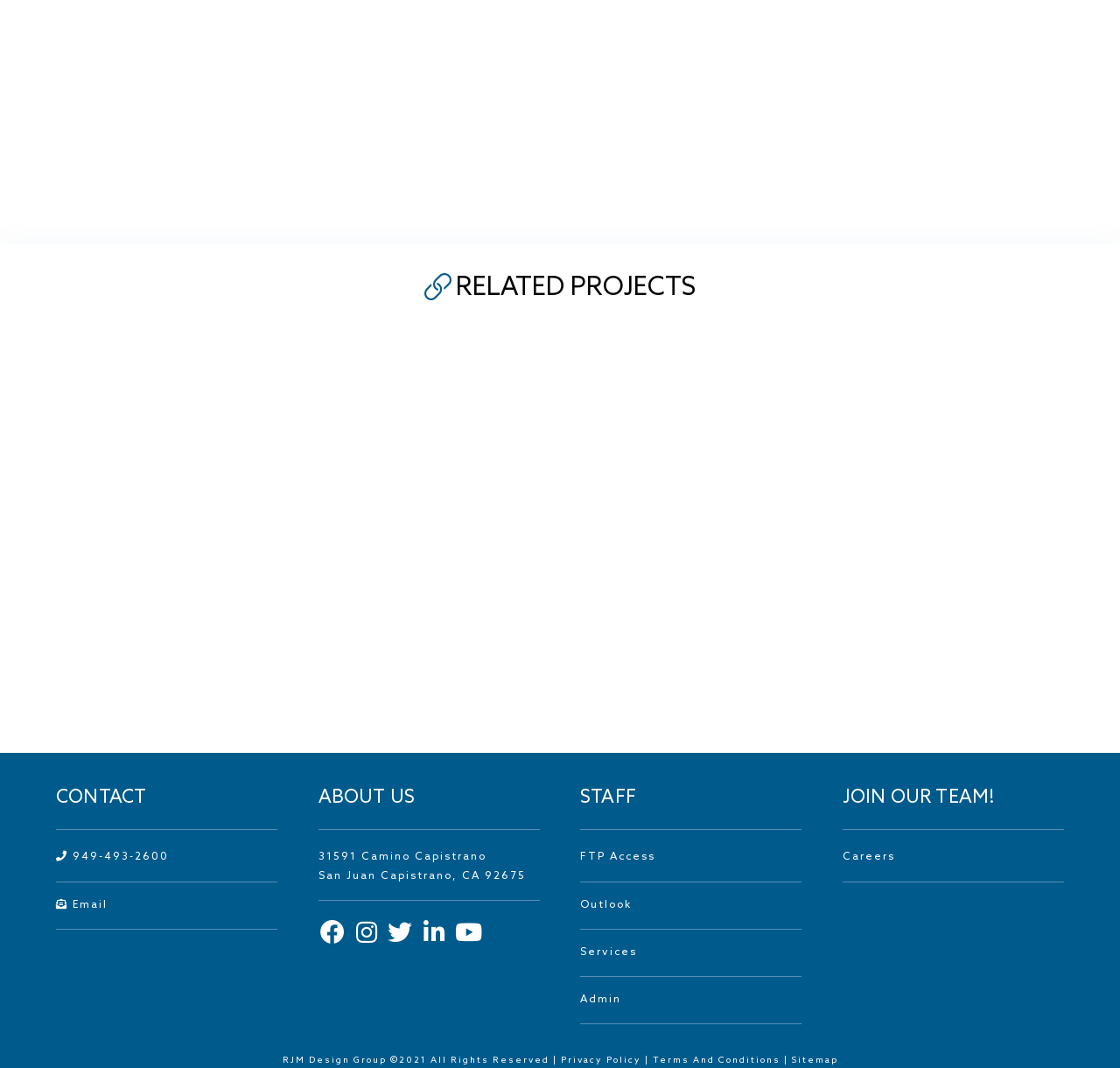Provide the bounding box coordinates of the area you need to click to execute the following instruction: "Contact the company".

[0.05, 0.735, 0.248, 0.777]